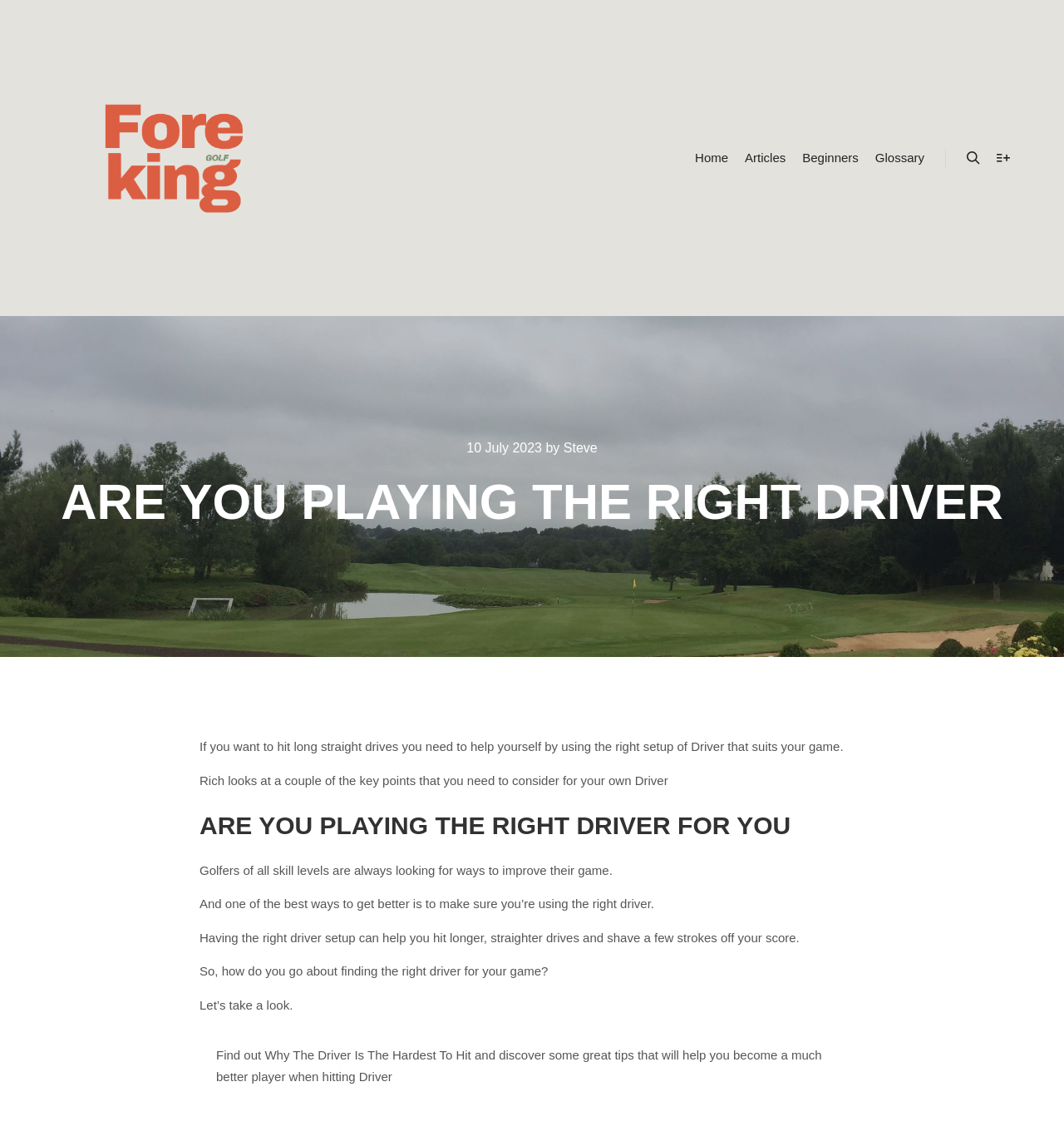Identify and extract the heading text of the webpage.

ARE YOU PLAYING THE RIGHT DRIVER